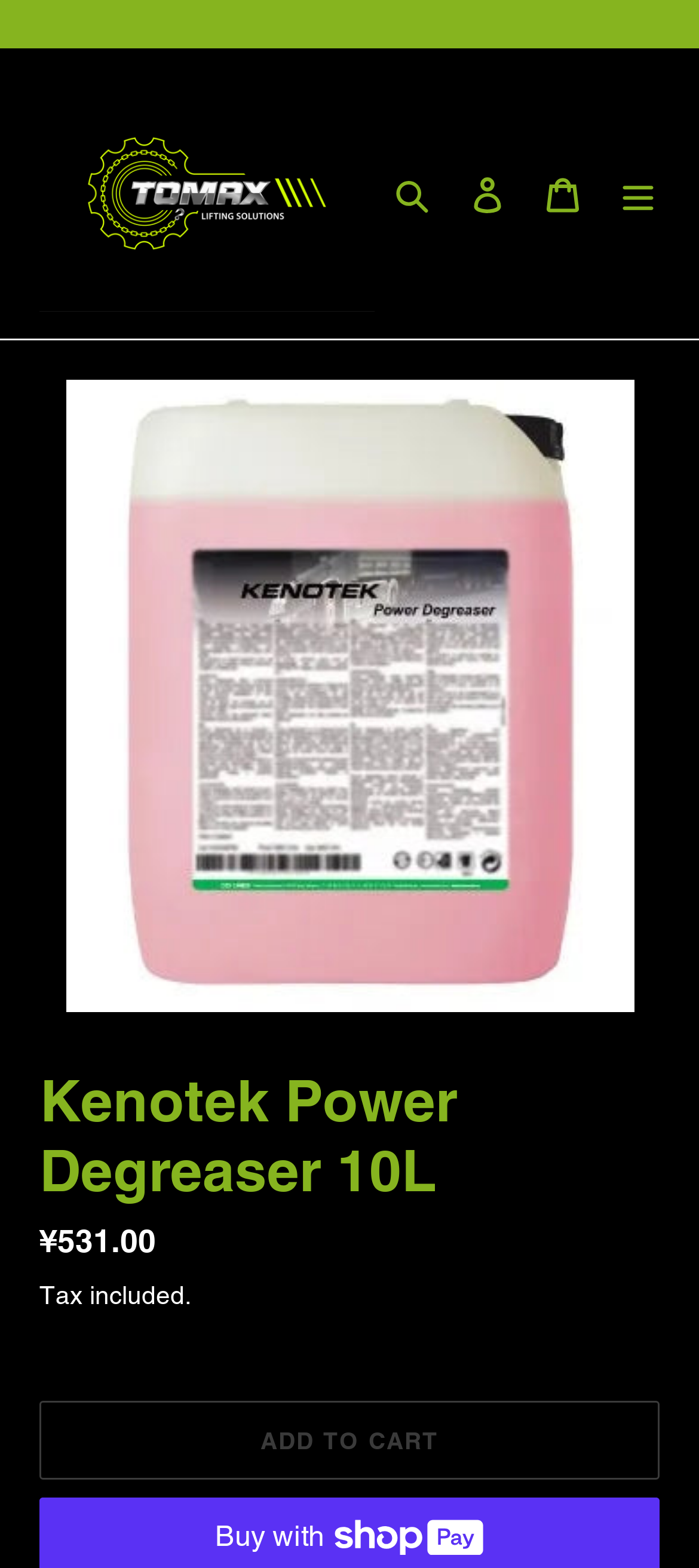Give a comprehensive overview of the webpage, including key elements.

The webpage is about Kenotek Power Degreaser 10L, an industrial cleaner and degreaser. At the top, there is an announcement region. Below it, there is a logo of TOMAX LIFTING SOLUTIONS, which is also a clickable link. To the right of the logo, there are three buttons: Search, Log in, and Cart. 

Further down, there is a large image of the Kenotek Power Degreaser 10L product. Above the image, there is a heading with the product name. Below the image, there is a description list with the regular price of ¥531.00, which is tax-included. 

At the bottom, there is an "Add to cart" button, which has a popup dialog. The button is centered and has an "ADD TO CART" text on it. To the right of the button, there is a small icon.